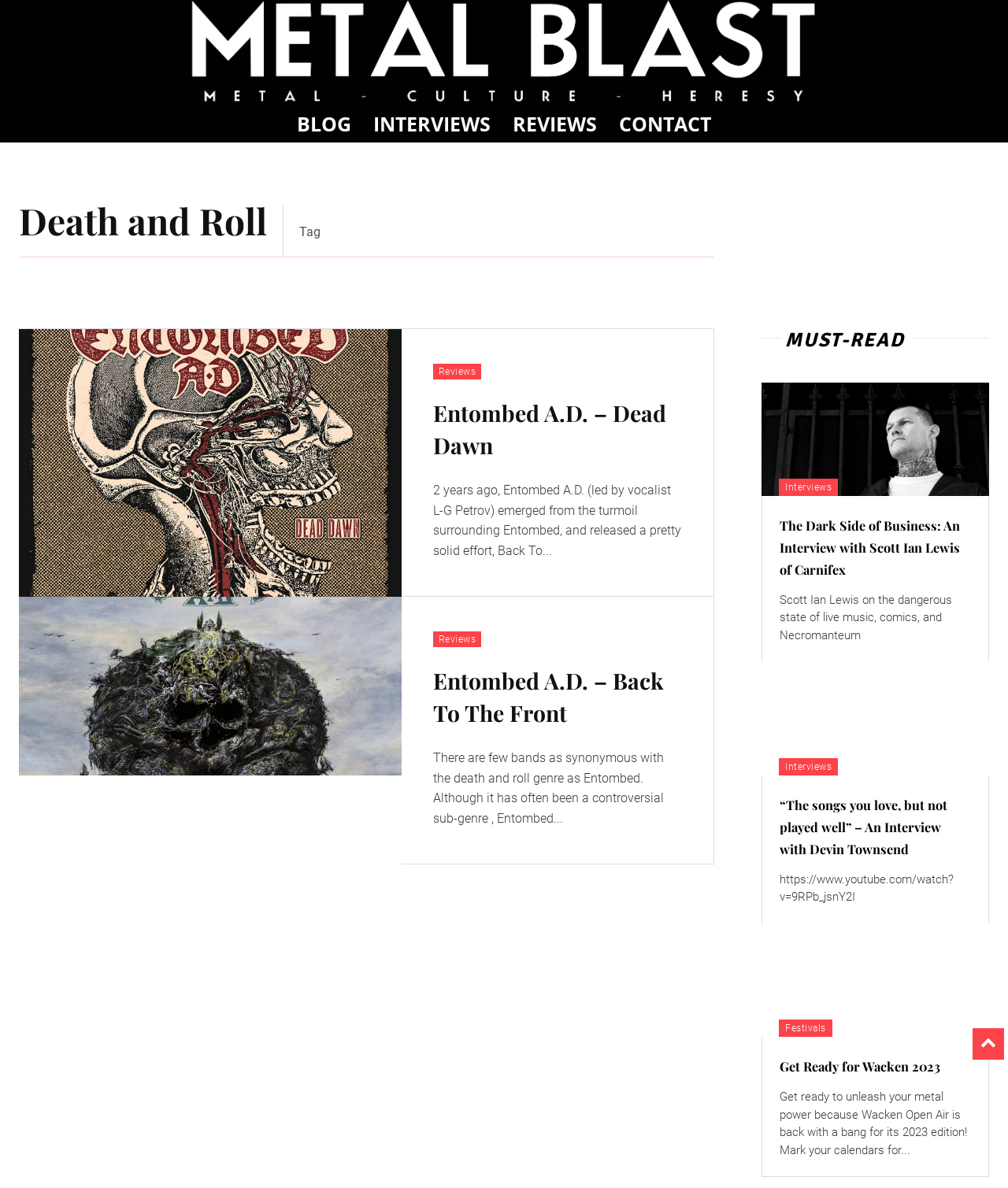Provide the bounding box coordinates of the HTML element this sentence describes: "Entombed A.D. – Dead Dawn". The bounding box coordinates consist of four float numbers between 0 and 1, i.e., [left, top, right, bottom].

[0.429, 0.332, 0.622, 0.388]